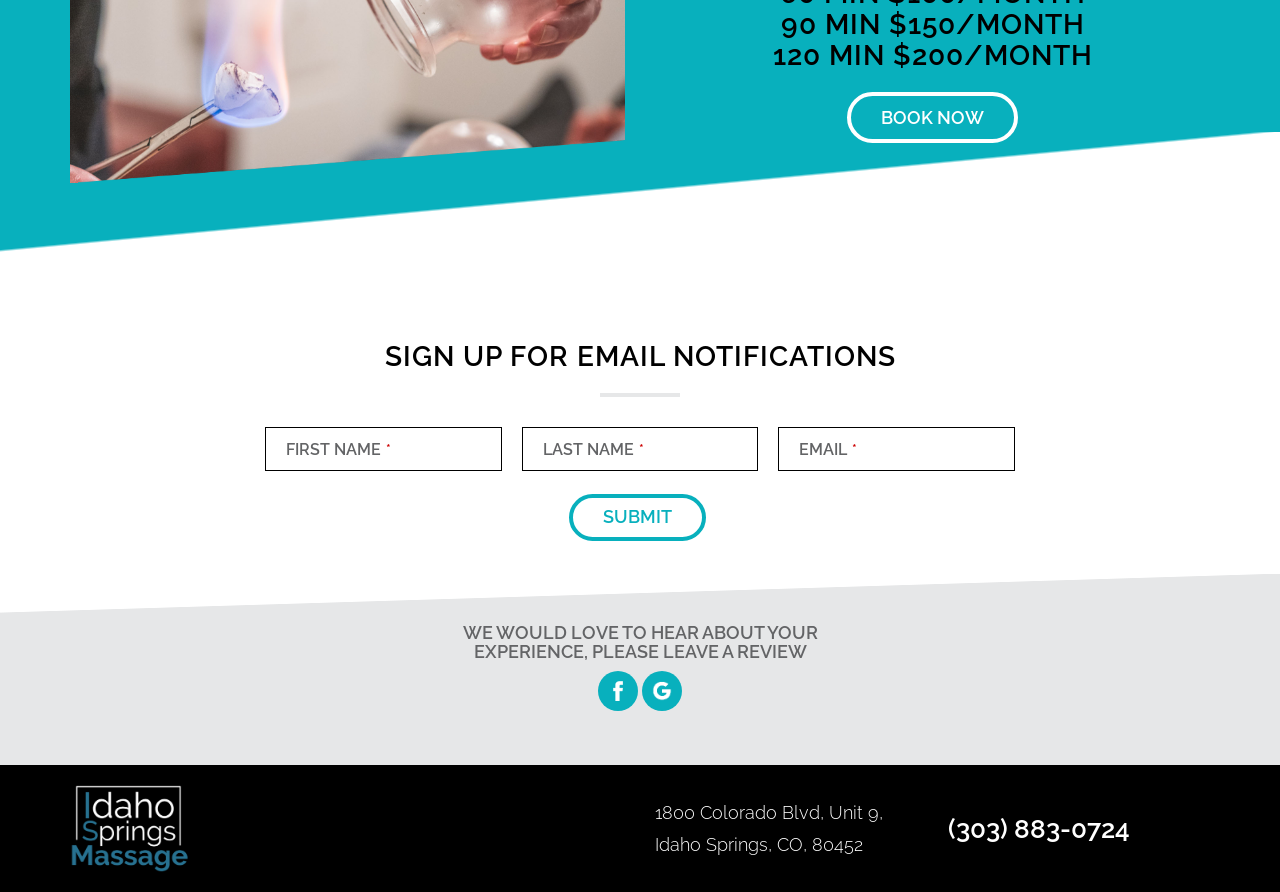Specify the bounding box coordinates of the element's area that should be clicked to execute the given instruction: "View location on map". The coordinates should be four float numbers between 0 and 1, i.e., [left, top, right, bottom].

[0.512, 0.899, 0.69, 0.958]